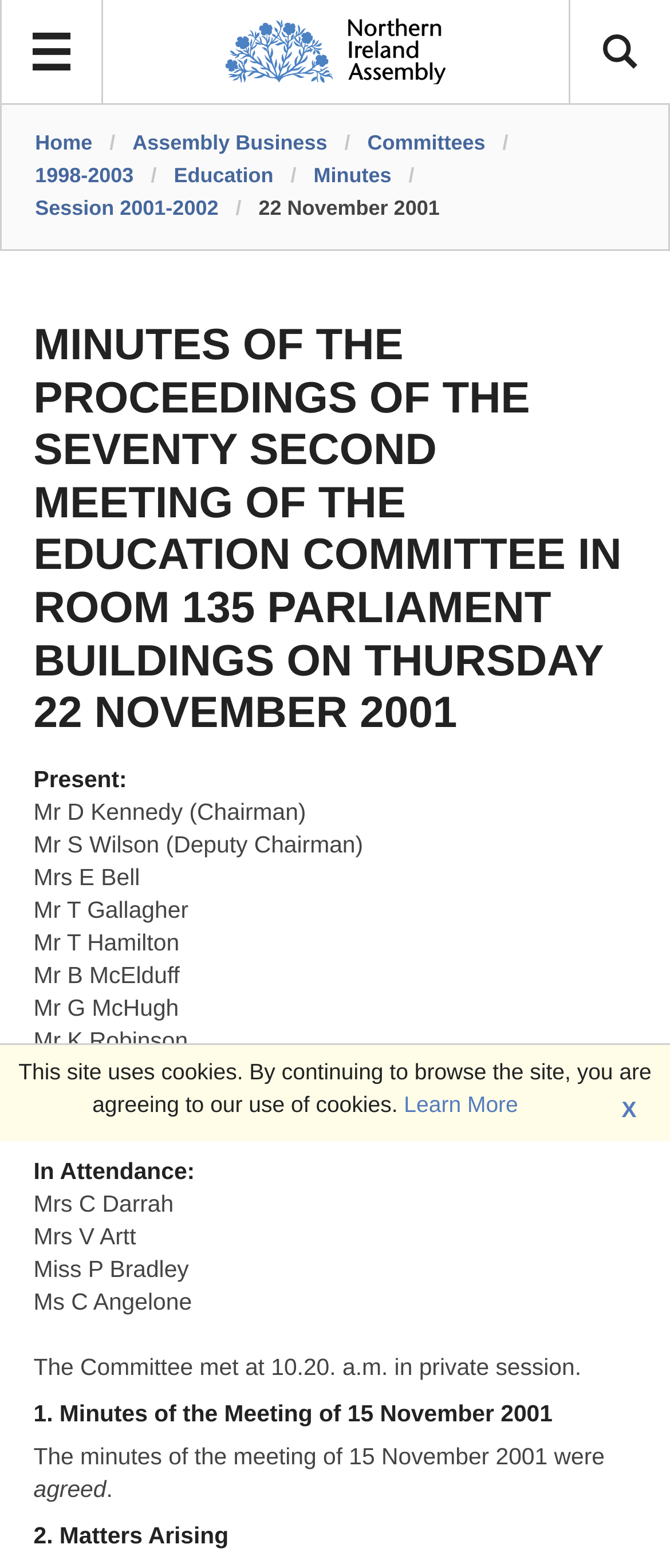Respond with a single word or short phrase to the following question: 
What is the first item in the list of people present?

Mr D Kennedy